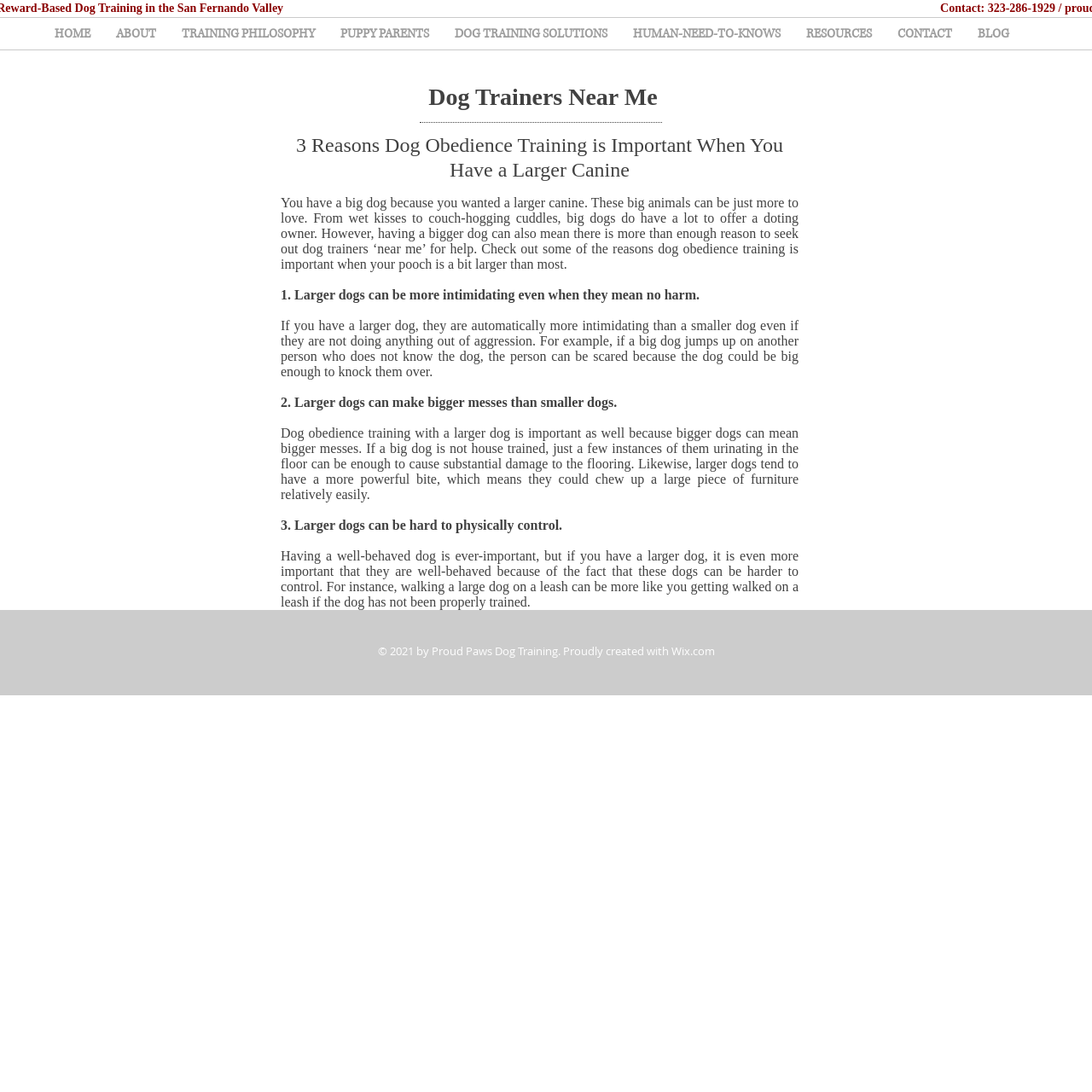Locate the bounding box coordinates of the region to be clicked to comply with the following instruction: "Read the article about dog obedience training". The coordinates must be four float numbers between 0 and 1, in the form [left, top, right, bottom].

[0.257, 0.179, 0.731, 0.248]